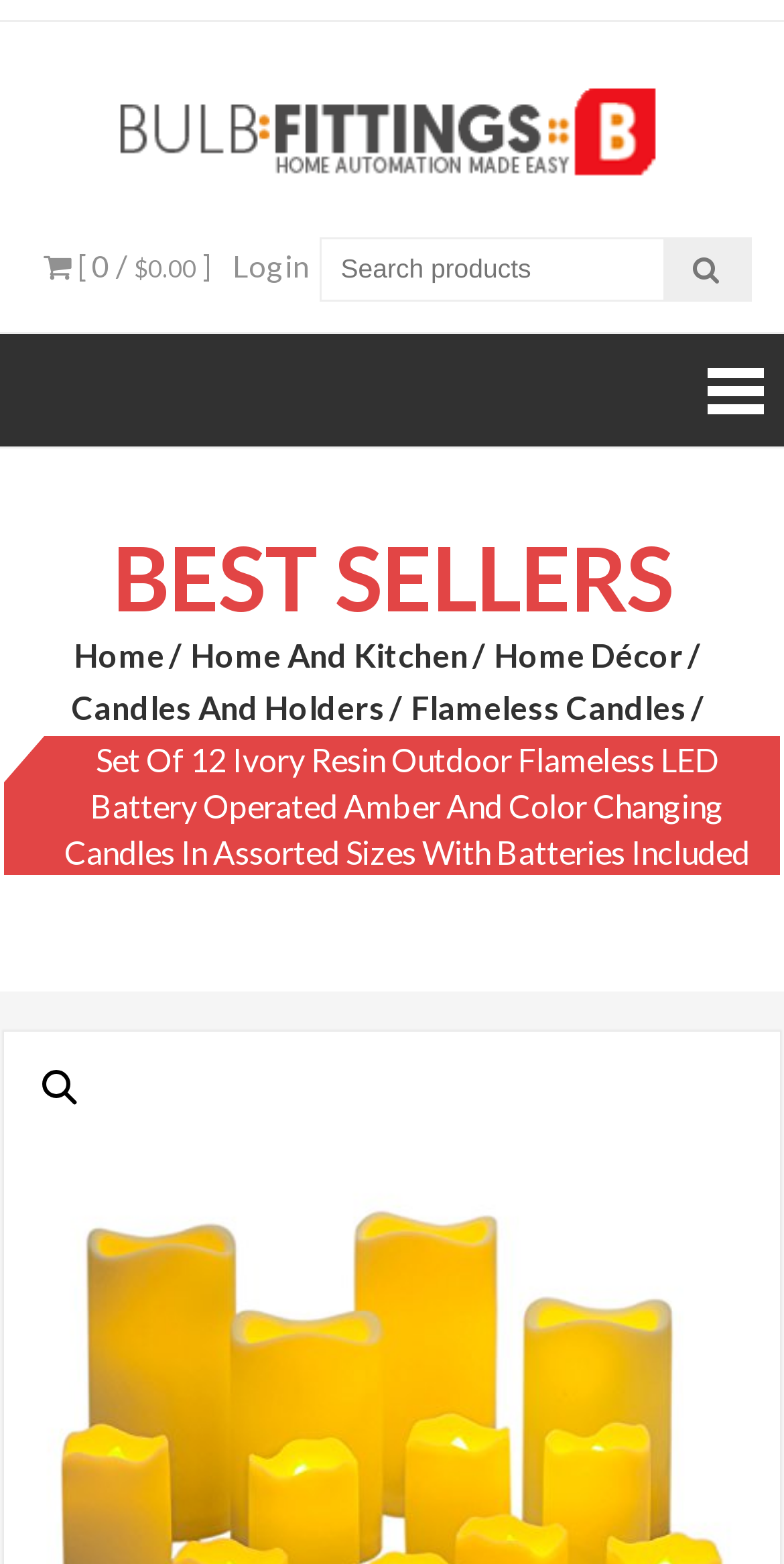Summarize the webpage with a detailed and informative caption.

This webpage appears to be an e-commerce product page. At the top left, there is a logo with the text "Bulbs & Fittings Ideas" which is also a clickable link. Next to the logo, there are two links: one for logging in and another showing a cart with a zero balance. 

On the right side of the top section, there is a search bar with a placeholder text "Search products" and a search button with a magnifying glass icon. 

Below the top section, there is a heading "BEST SELLERS" in a prominent font. Underneath, there is a navigation menu with links to "Home", "Home And Kitchen", "Home Décor", "Candles And Holders", and "Flameless Candles". 

The main content of the page is a product description, which is a long text block that occupies most of the page. The text describes a set of 12 ivory resin outdoor flameless LED battery-operated amber and color-changing candles in assorted sizes with batteries included. 

At the bottom left of the page, there is a small icon with a magnifying glass, which is also a clickable link.